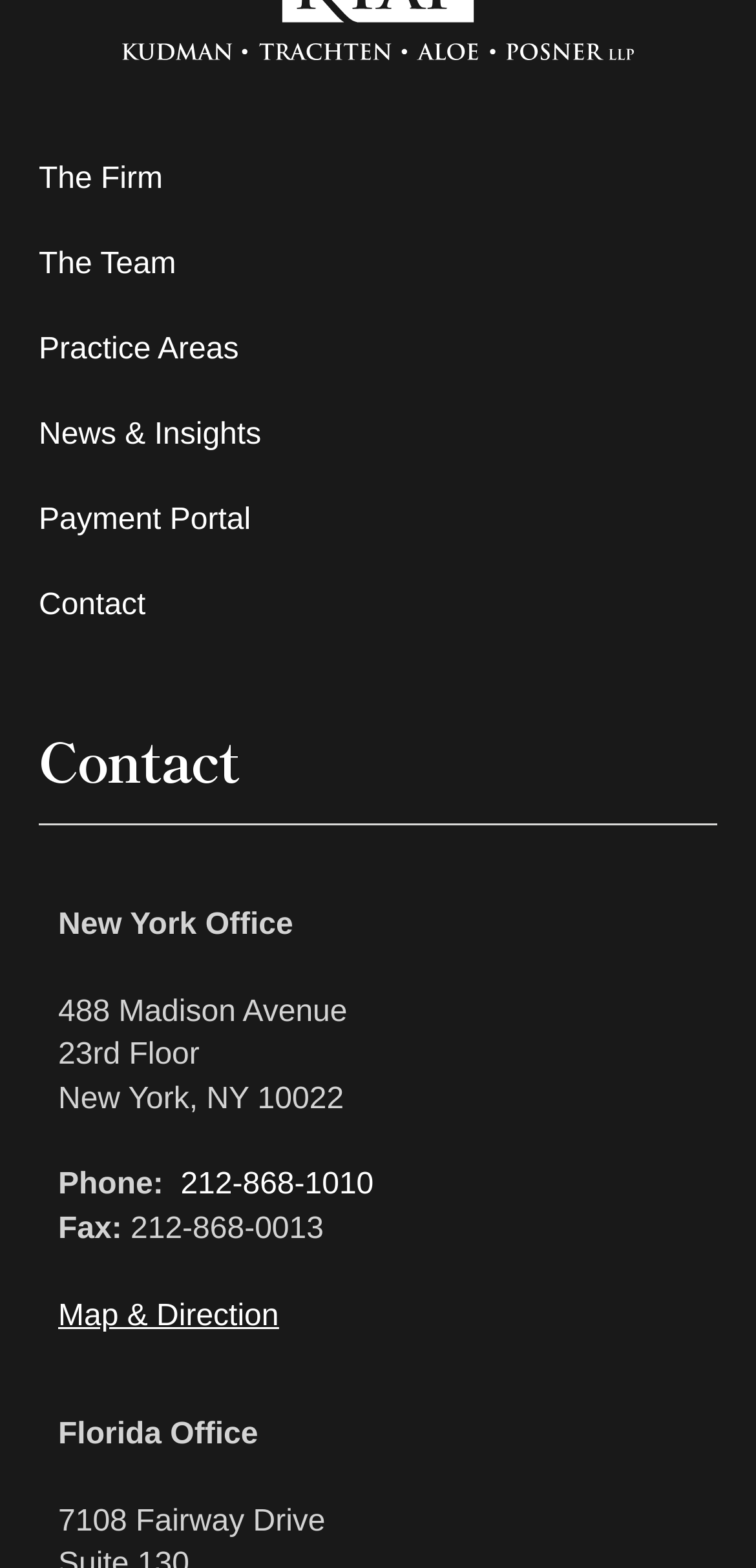Answer in one word or a short phrase: 
What is the name of the office located at 488 Madison Avenue?

New York Office